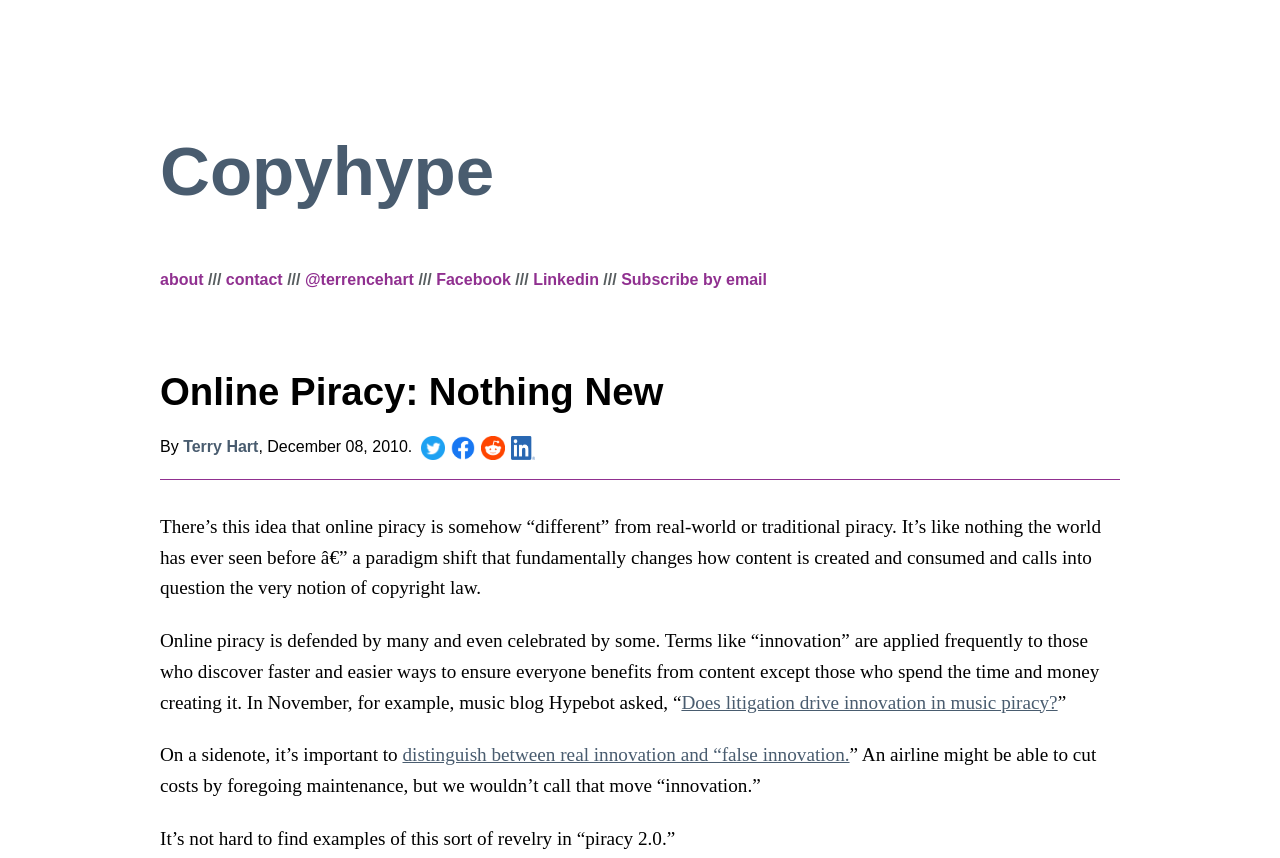Can you determine the bounding box coordinates of the area that needs to be clicked to fulfill the following instruction: "Visit the 'about' page"?

[0.125, 0.316, 0.159, 0.336]